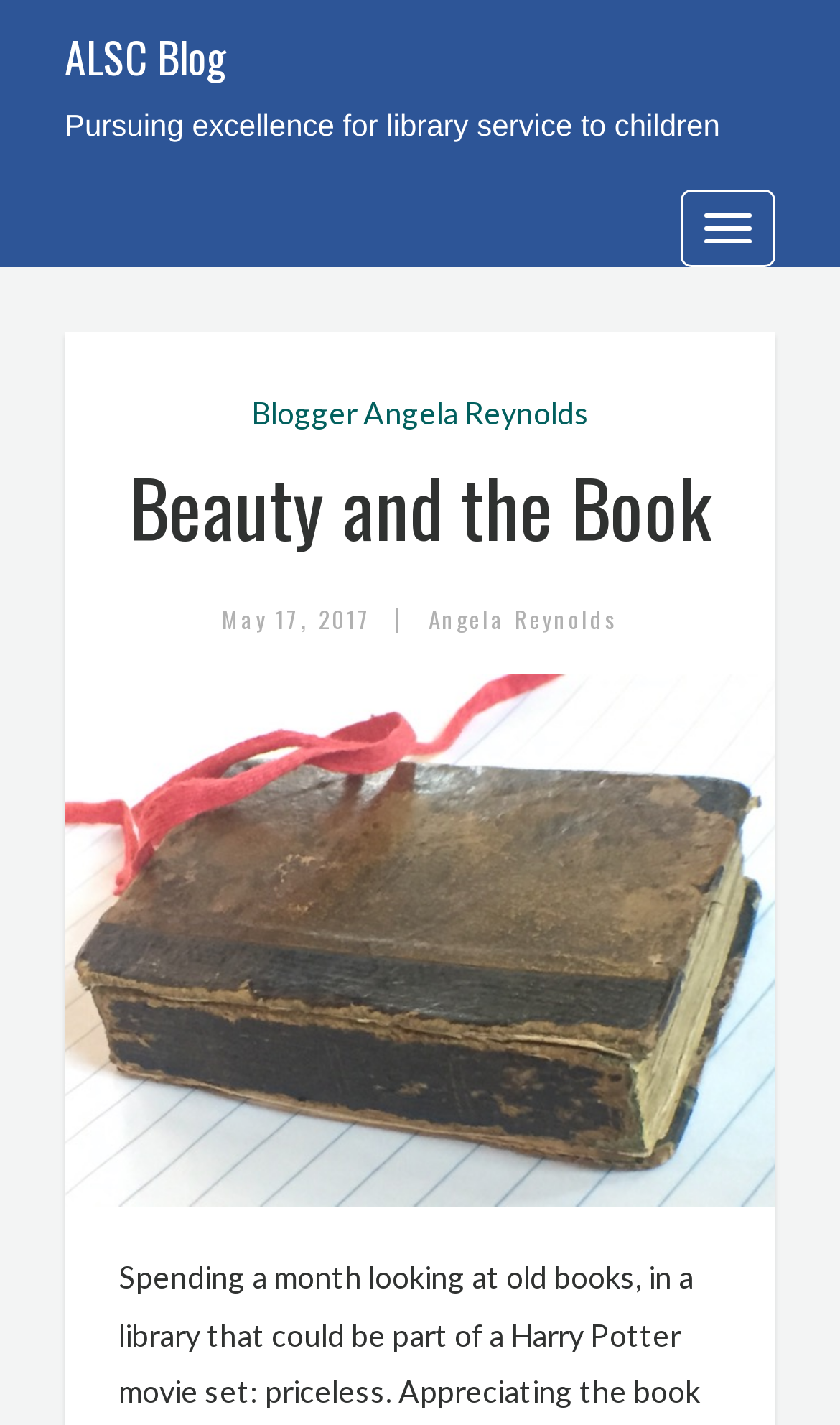Please respond to the question using a single word or phrase:
What is the name of the blog?

ALSC Blog